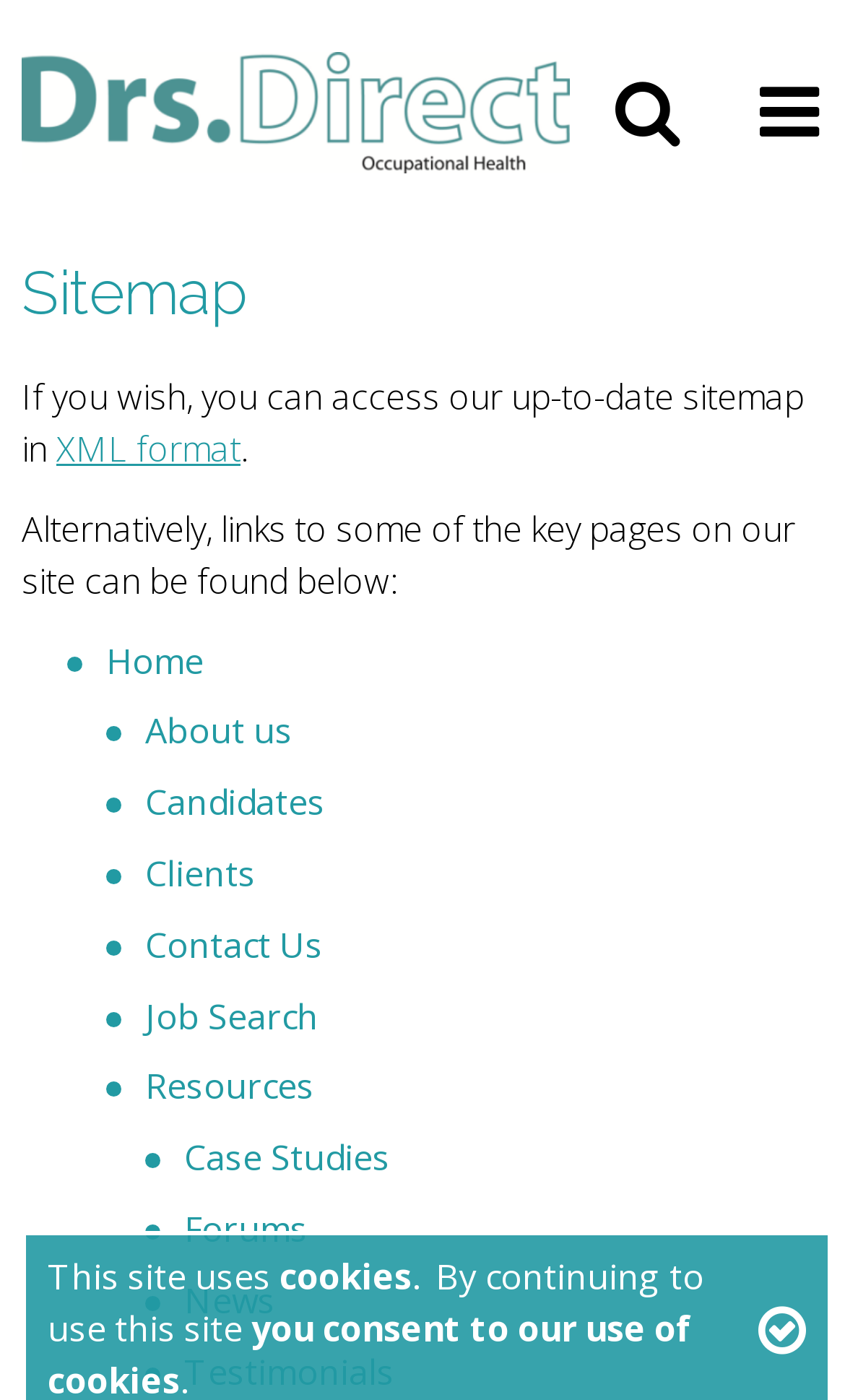Observe the image and answer the following question in detail: What is the purpose of the sitemap page?

The purpose of the sitemap page is to provide links to some of the key pages on the website, as mentioned in the sentence 'Alternatively, links to some of the key pages on our site can be found below'.